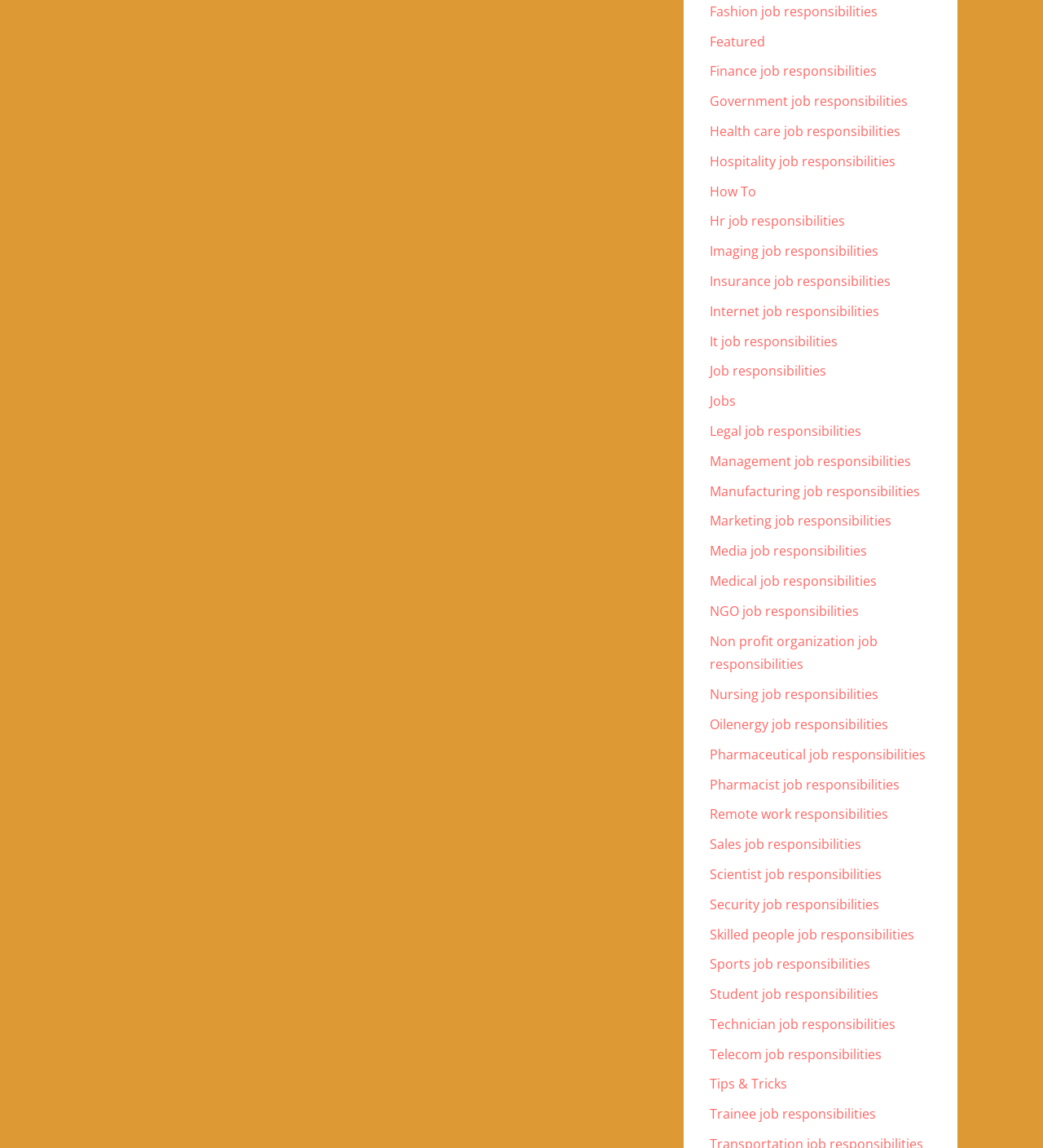Please identify the coordinates of the bounding box that should be clicked to fulfill this instruction: "View Fashion job responsibilities".

[0.68, 0.002, 0.841, 0.018]